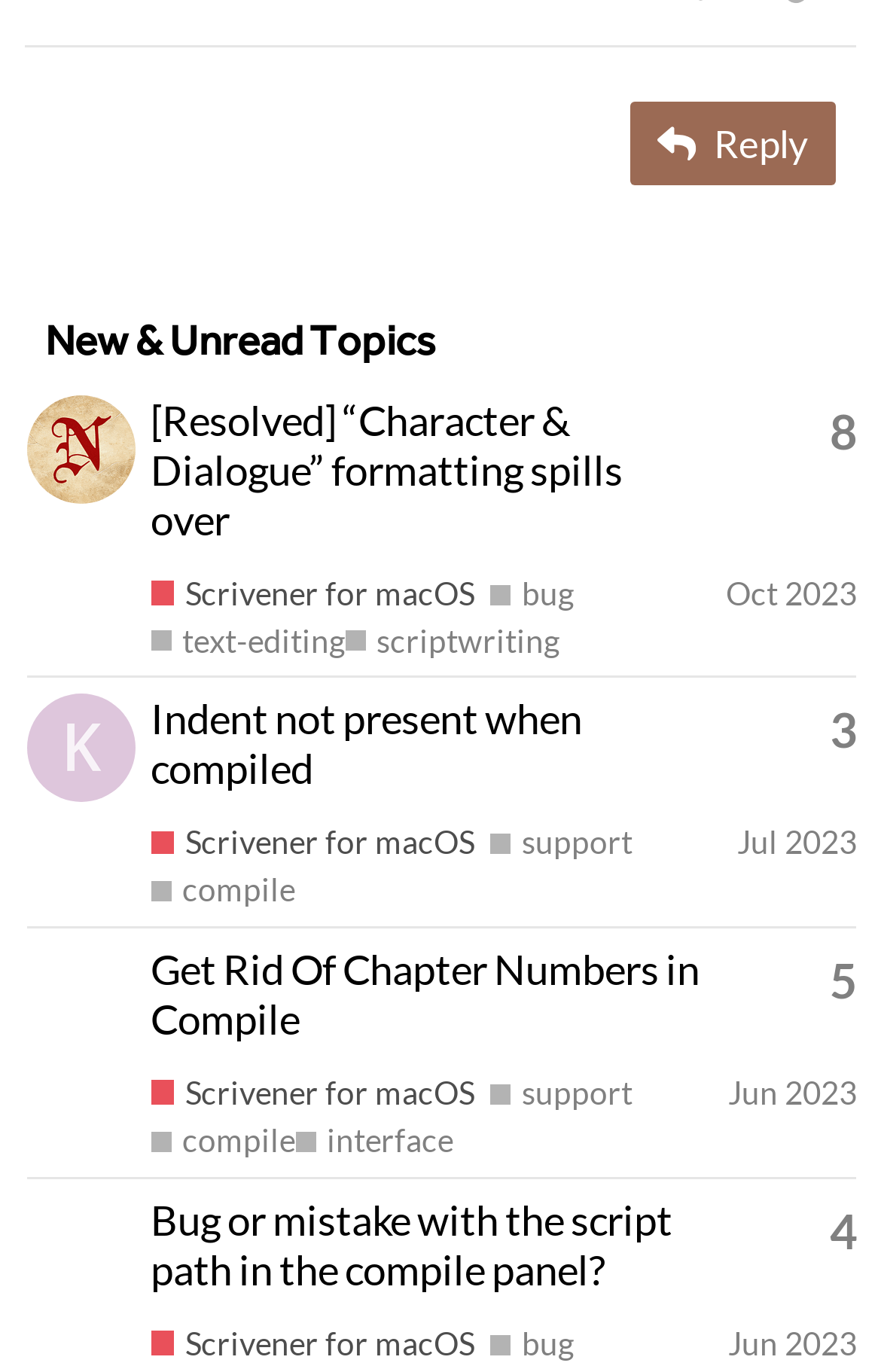Identify the bounding box for the described UI element: "compile".

[0.171, 0.636, 0.335, 0.663]